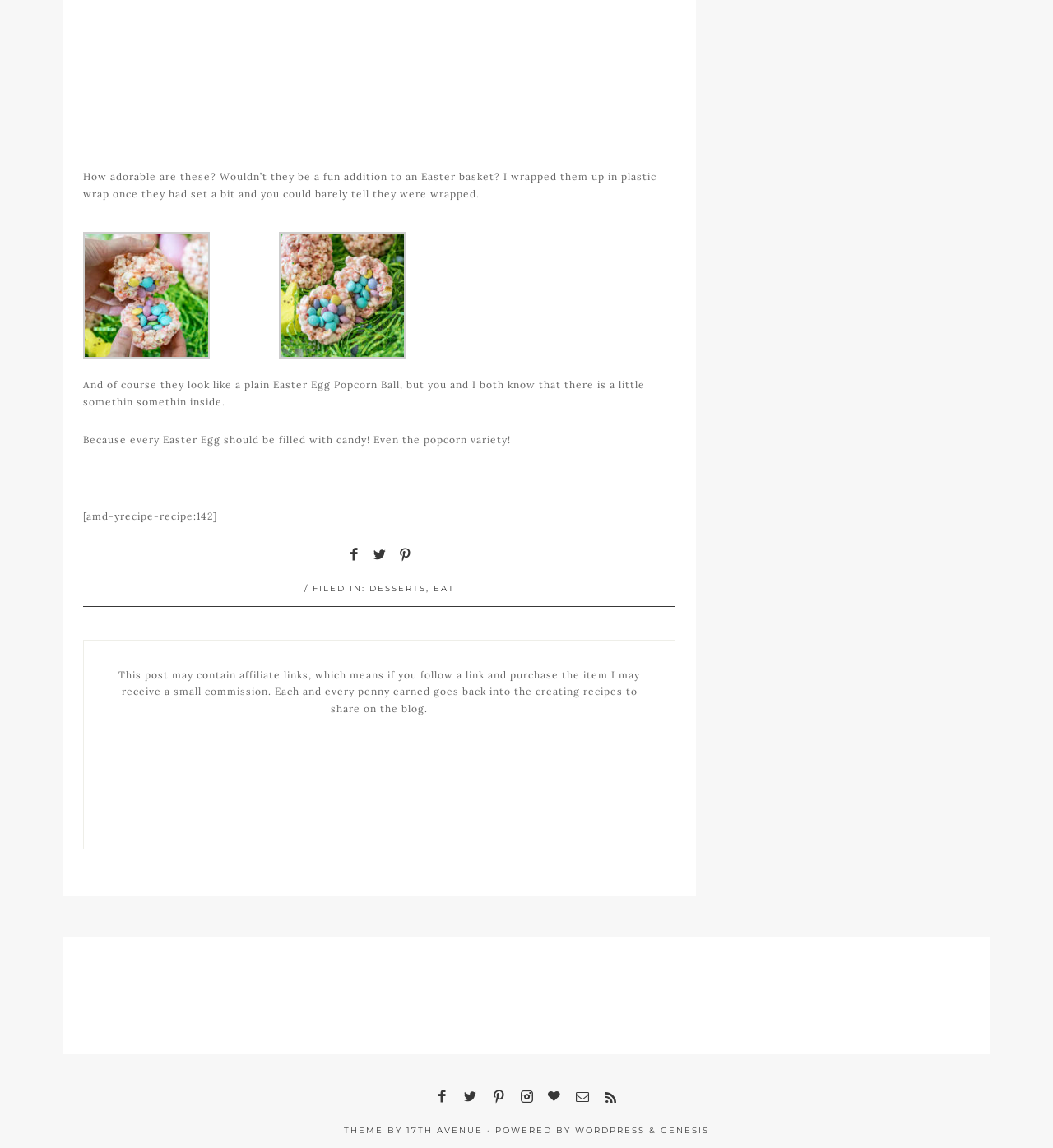Please identify the bounding box coordinates of the element on the webpage that should be clicked to follow this instruction: "Click the 'DESSERTS' link". The bounding box coordinates should be given as four float numbers between 0 and 1, formatted as [left, top, right, bottom].

[0.35, 0.508, 0.404, 0.518]